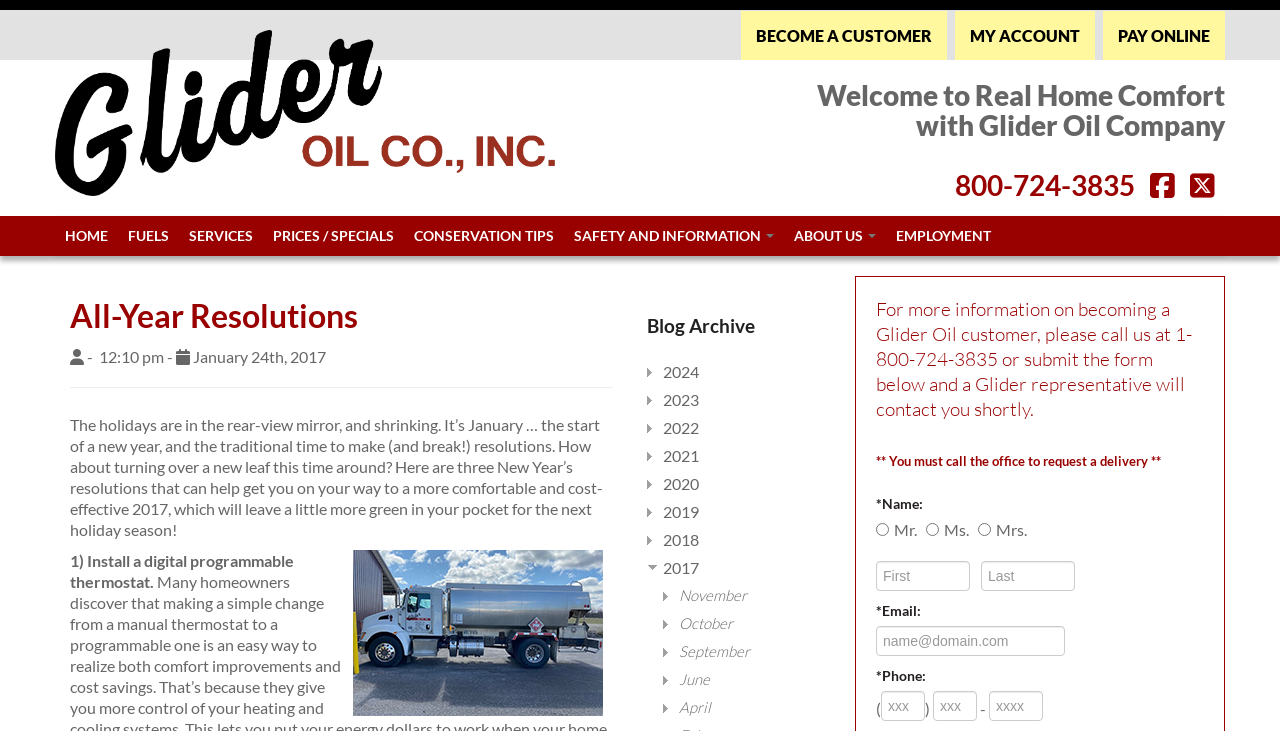Identify the bounding box for the given UI element using the description provided. Coordinates should be in the format (top-left x, top-left y, bottom-right x, bottom-right y) and must be between 0 and 1. Here is the description: parent_node: *Phone: name="xphonearea" placeholder="xxx"

[0.688, 0.946, 0.723, 0.987]